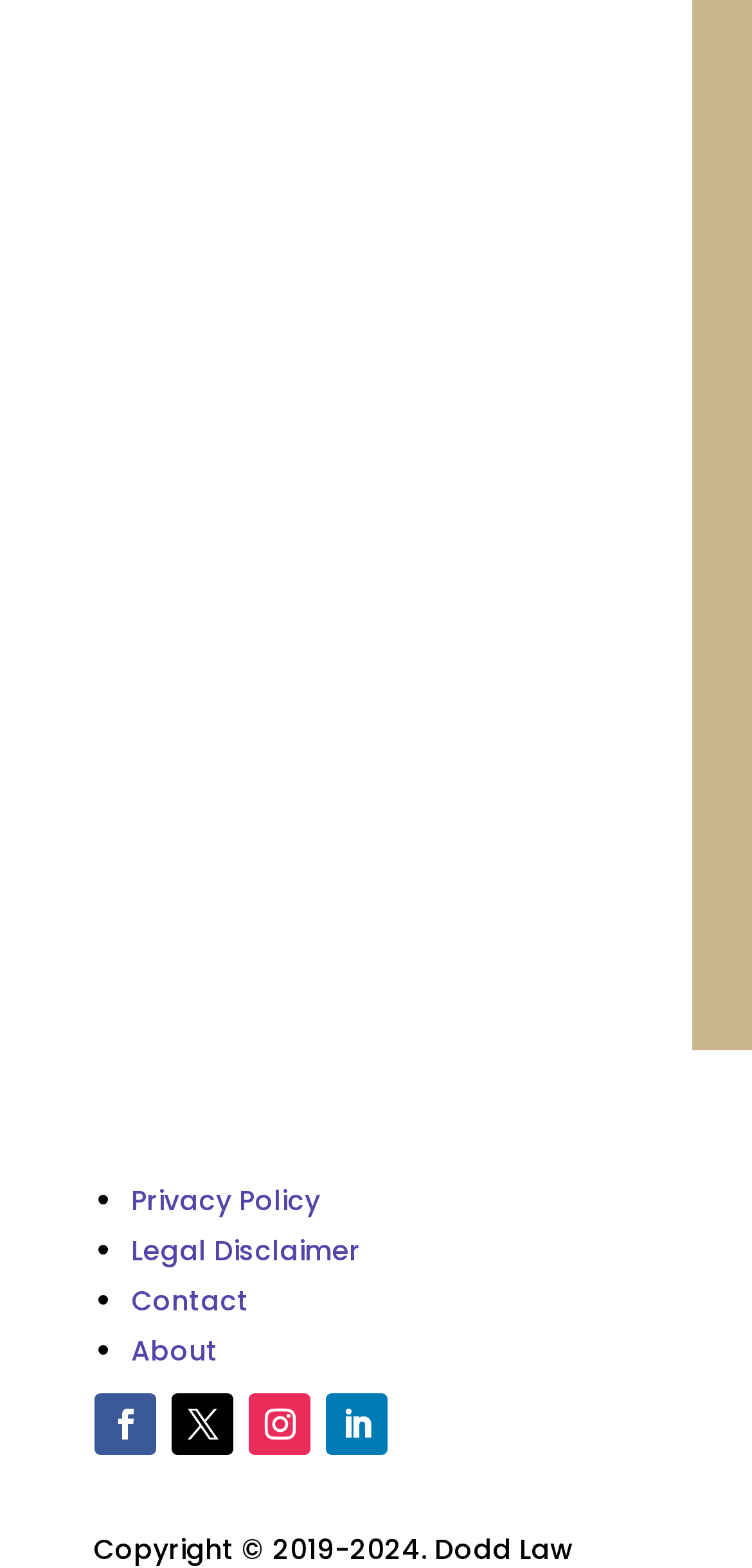Please find the bounding box coordinates of the section that needs to be clicked to achieve this instruction: "Contact us".

[0.174, 0.818, 0.33, 0.842]